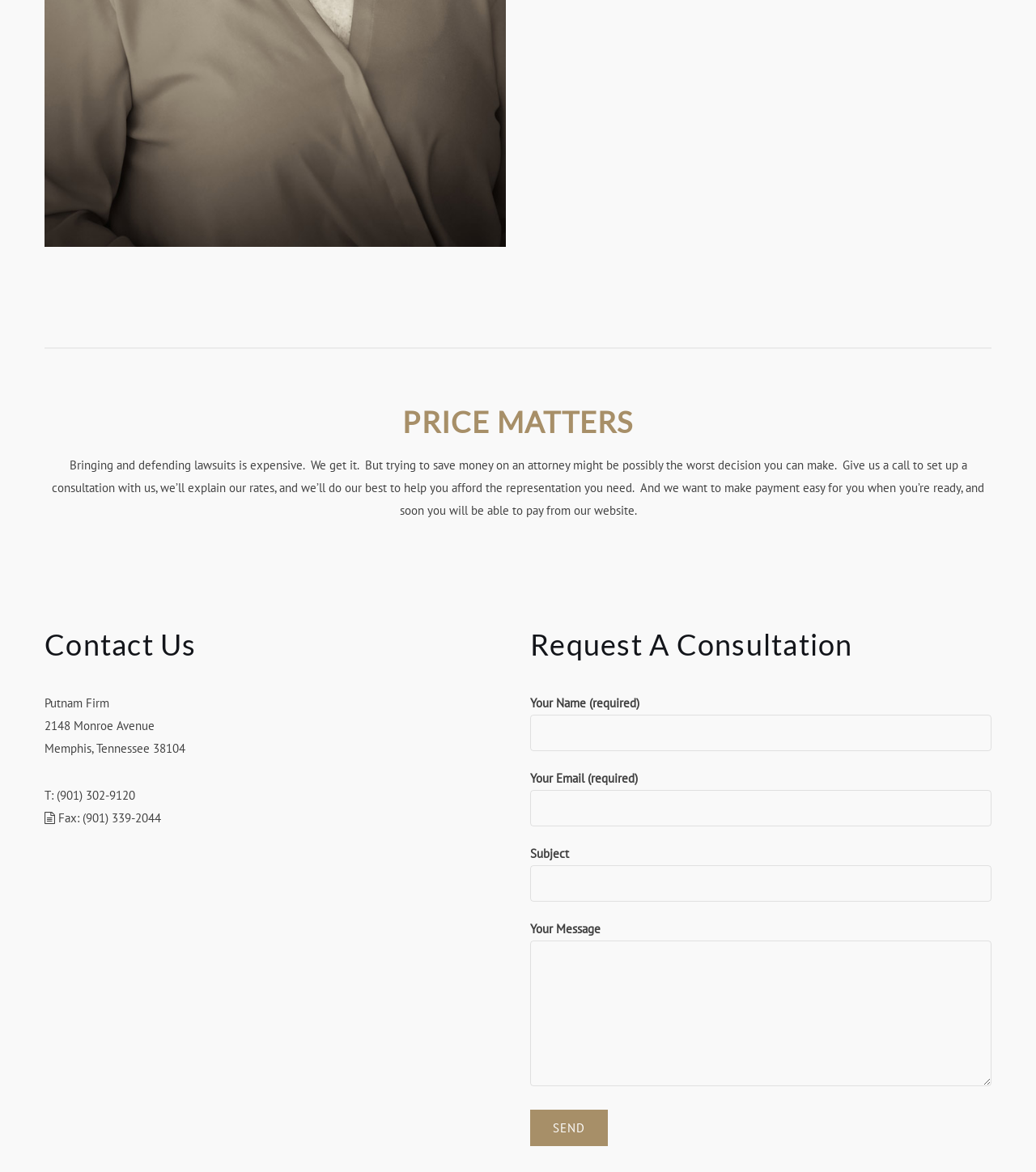Provide your answer in one word or a succinct phrase for the question: 
What is the purpose of the 'Request A Consultation' section?

To request a consultation with the law firm